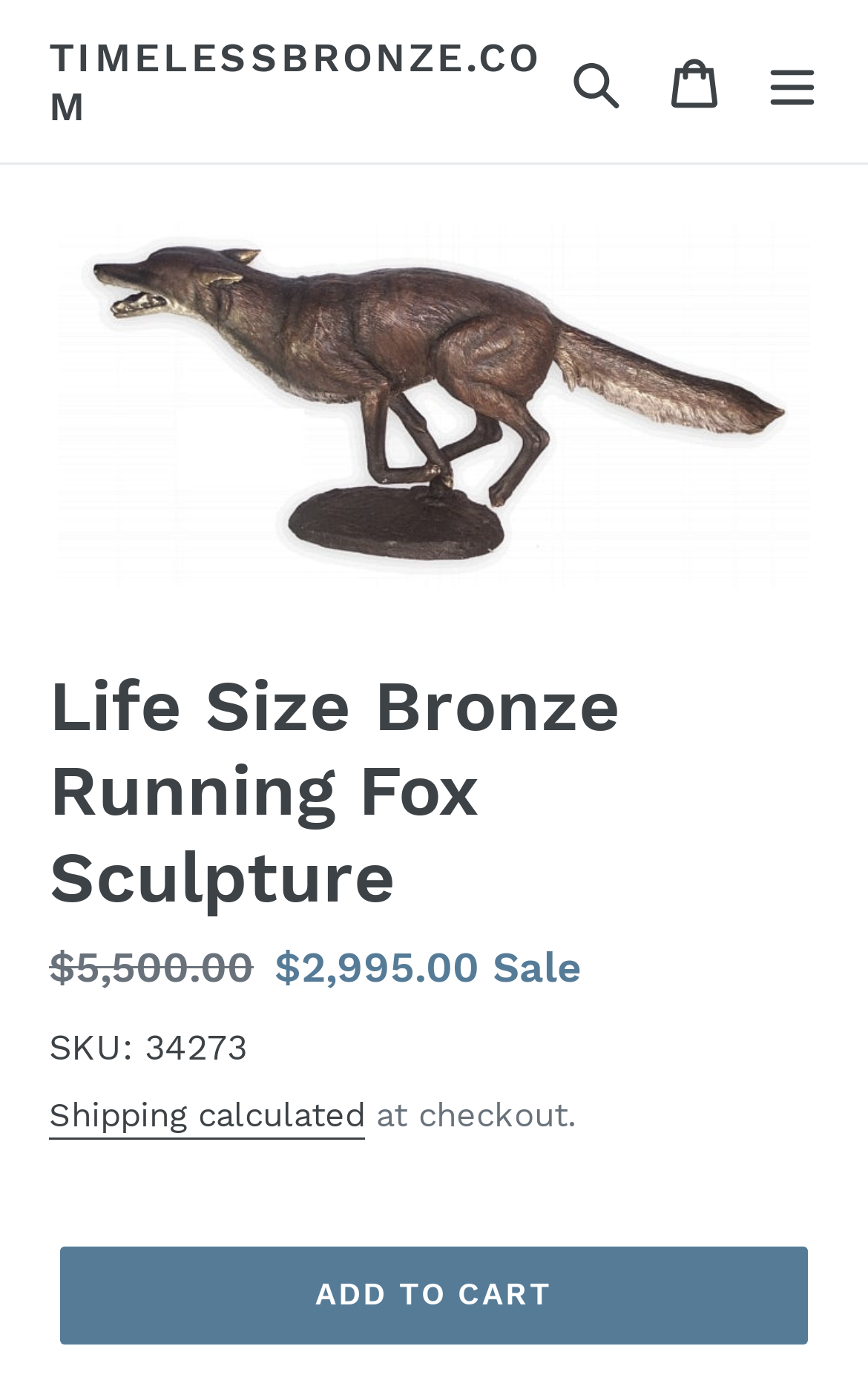What is the price of the Life Size Bronze Running Fox Sculpture?
Provide a well-explained and detailed answer to the question.

The price of the Life Size Bronze Running Fox Sculpture can be found in the description list detail section, where it is listed as the sale price.